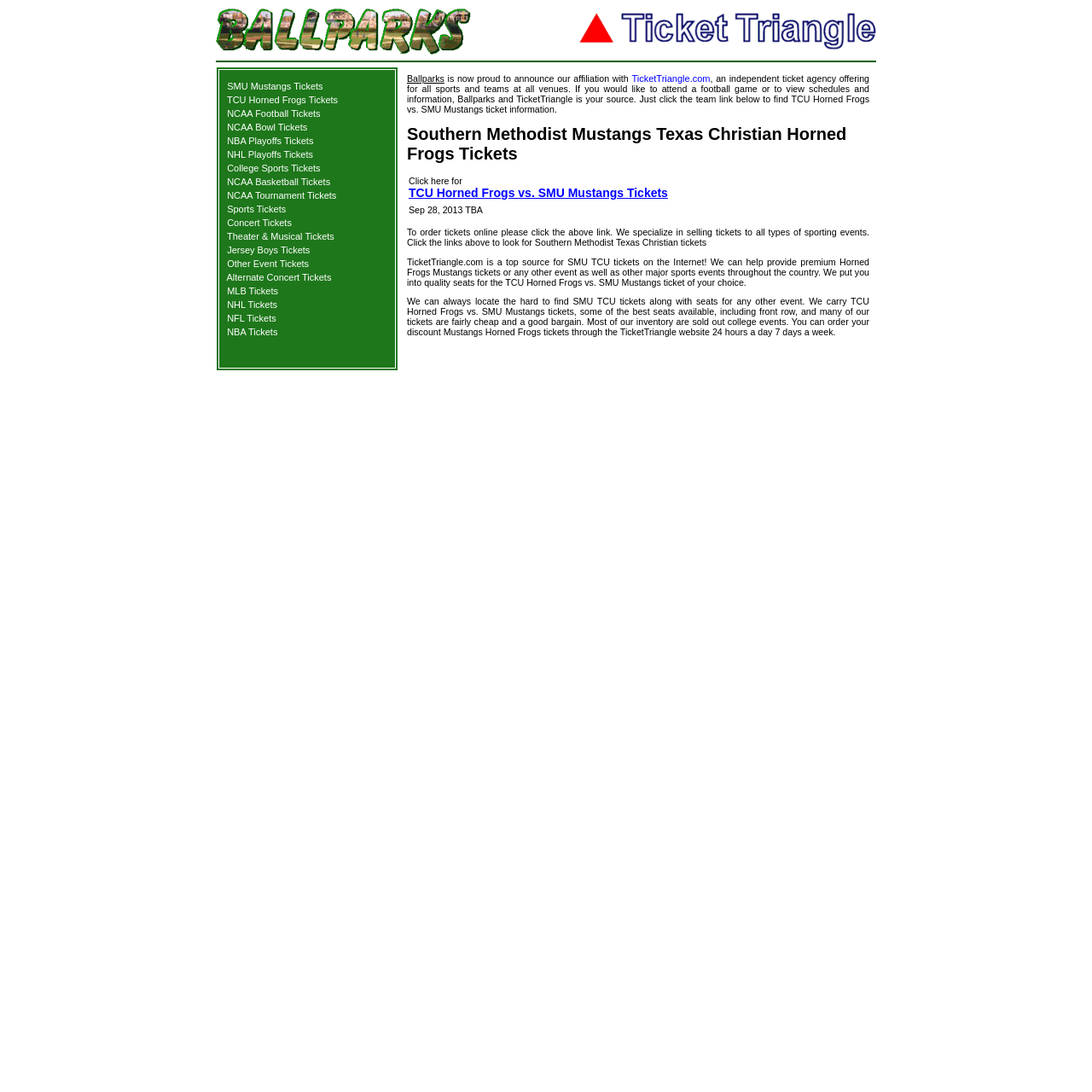Using the provided element description: "alt="Dailyinterweb"", identify the bounding box coordinates. The coordinates should be four floats between 0 and 1 in the order [left, top, right, bottom].

None